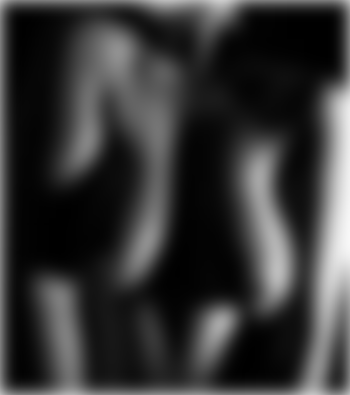What inspired Isla Morgan's self-photography?
Based on the screenshot, respond with a single word or phrase.

Lockdown